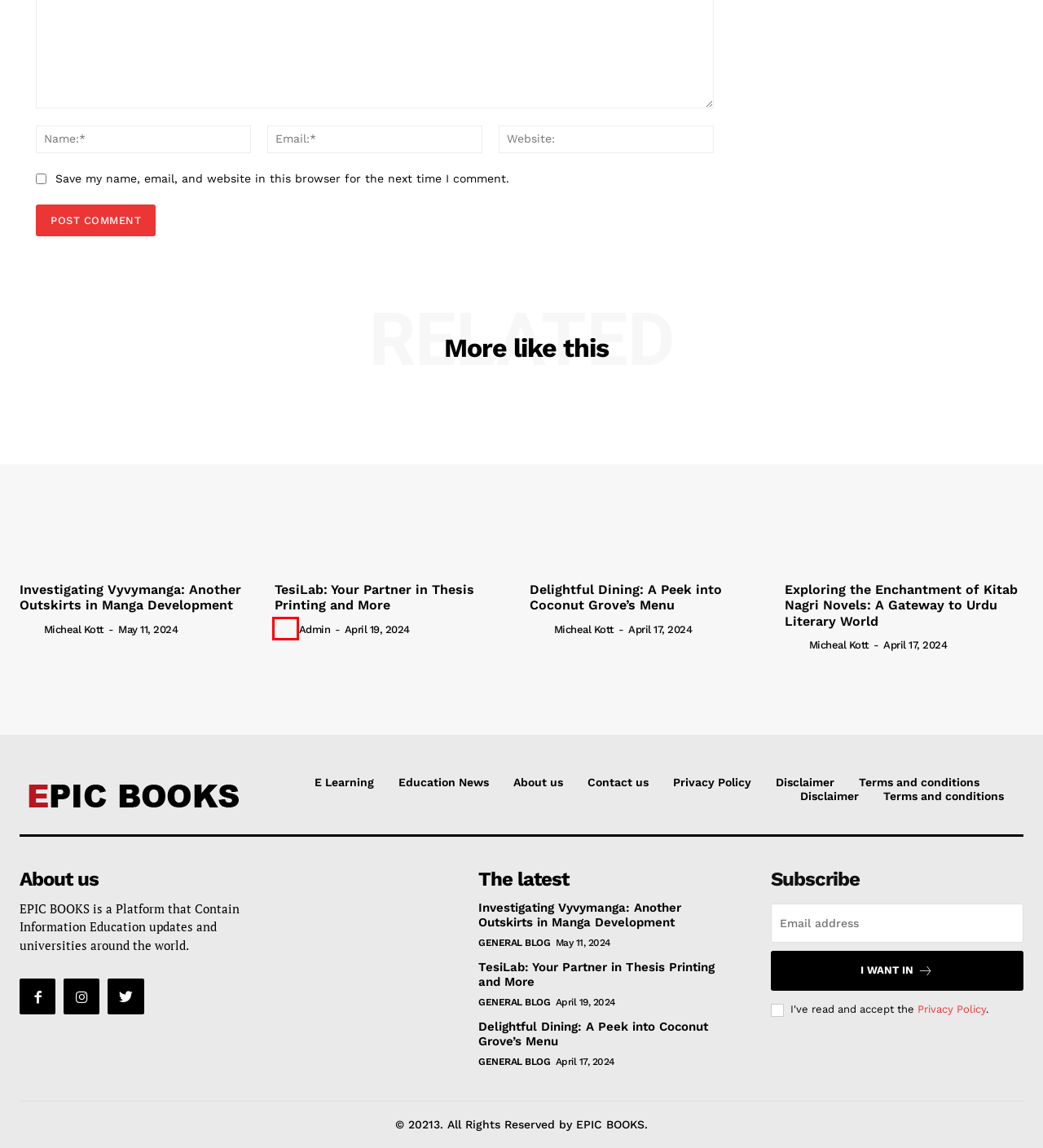You have a screenshot showing a webpage with a red bounding box highlighting an element. Choose the webpage description that best fits the new webpage after clicking the highlighted element. The descriptions are:
A. Post-Secondary Education Archives - Epic Books
B. General Blog Archives - Epic Books
C. Micheal Kott, Author at Epic Books
D. From Pipes to Taps: The Aesthetics of Modern Plumbing - Epic Books
E. Admin, Author at Epic Books
F. What is General Education? Its Importance and Significance - Epic Books
G. Brown vs Board of Education: Defining Moment for Civil Rights
H. Terms and conditions - Epic Books

E